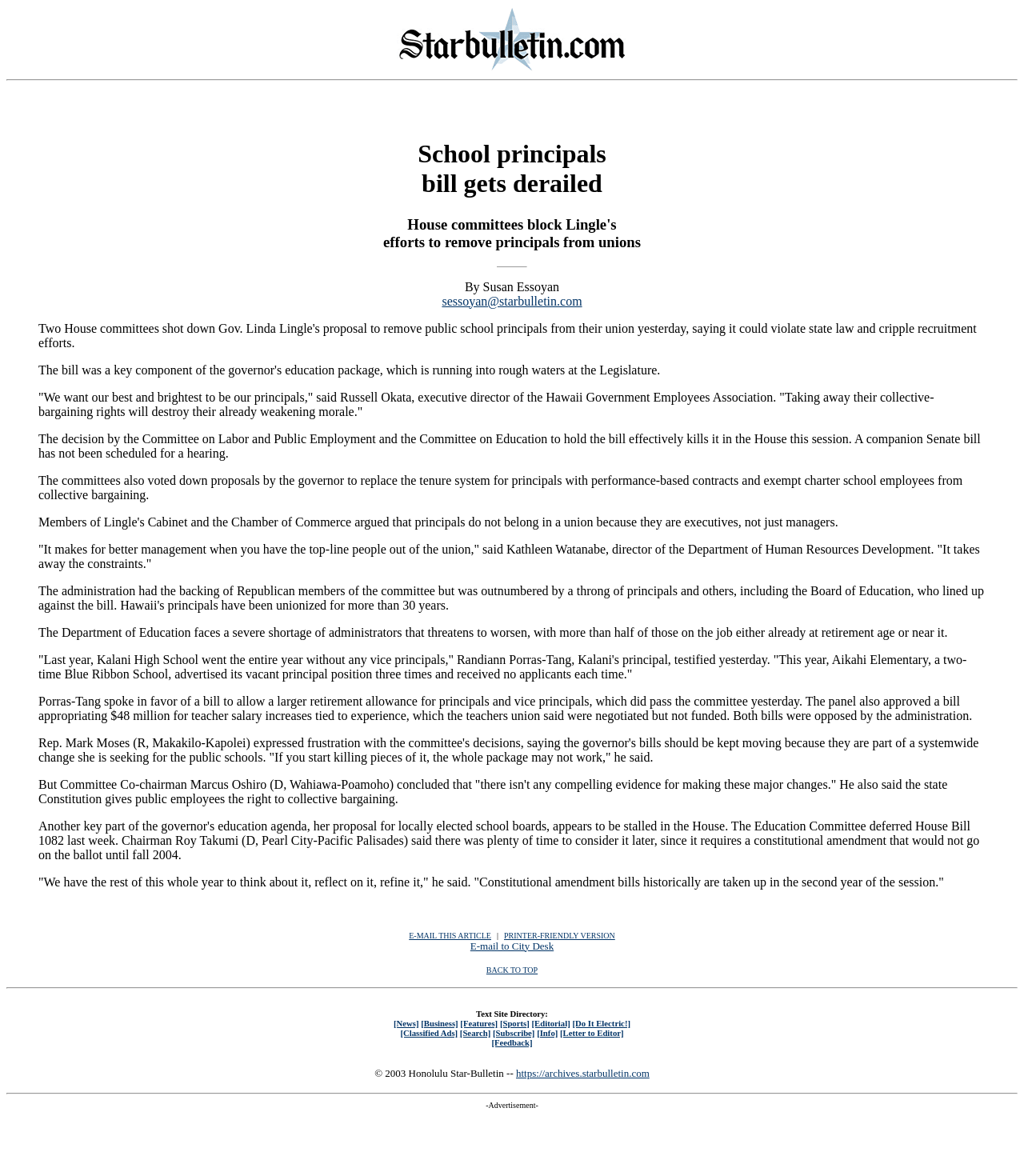Please specify the bounding box coordinates of the clickable section necessary to execute the following command: "Go to the printer-friendly version".

[0.492, 0.792, 0.601, 0.799]